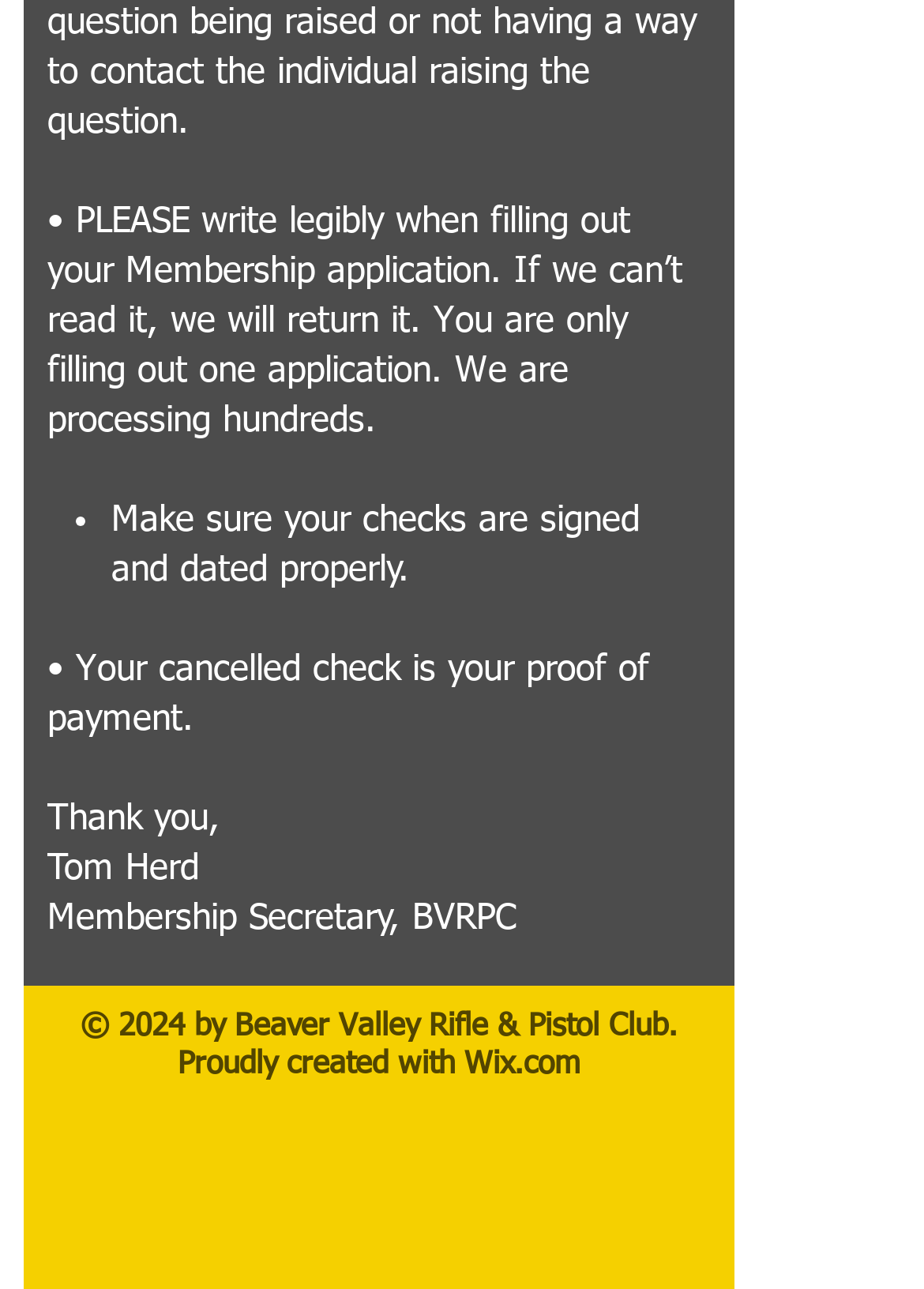What is the year of copyright?
Using the details from the image, give an elaborate explanation to answer the question.

The answer can be found in the StaticText element with the text '© 2024 by Beaver Valley Rifle & Pistol Club.' which is located at the bottom of the page. This text indicates that the webpage has a copyright for the year 2024.